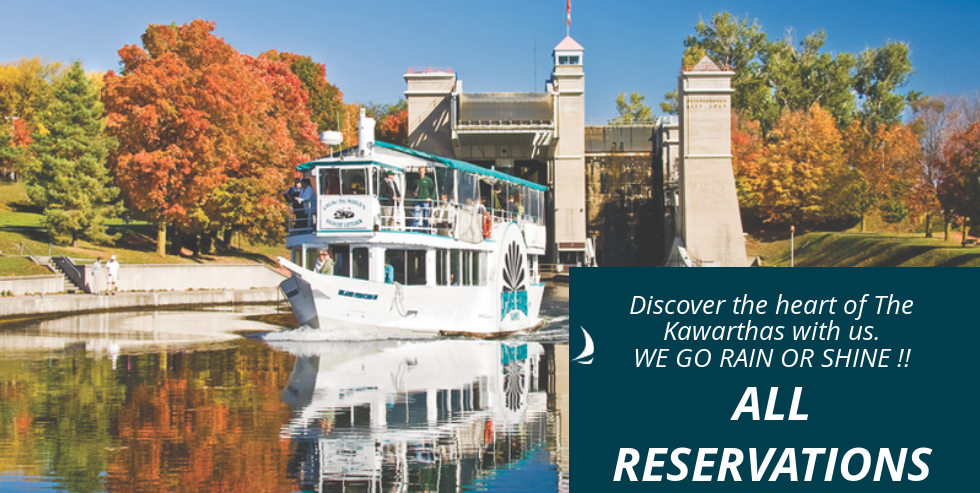What is the region showcased in the image?
Provide a concise answer using a single word or phrase based on the image.

The Kawarthas